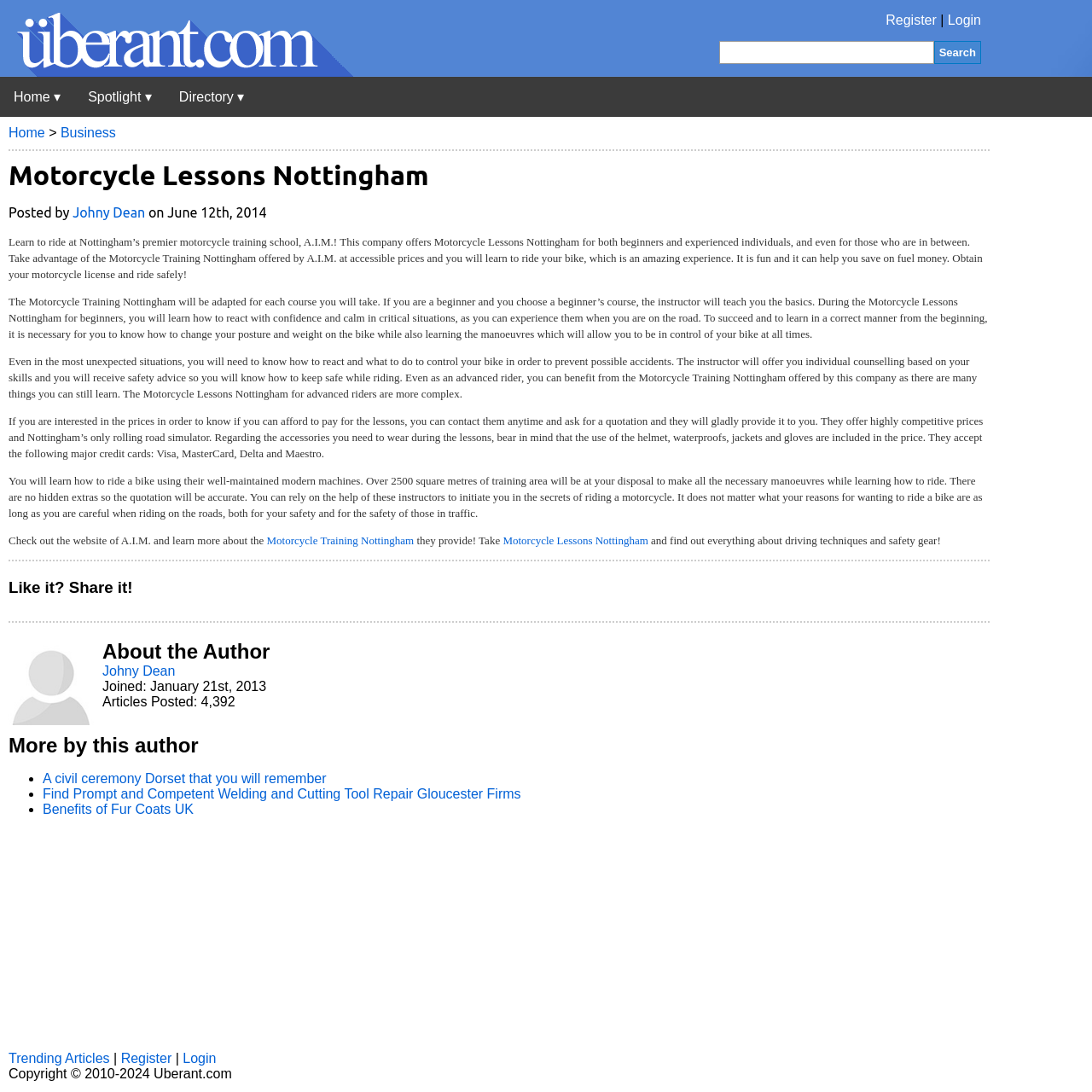Find the bounding box coordinates of the element to click in order to complete the given instruction: "Login to your account."

[0.868, 0.012, 0.898, 0.025]